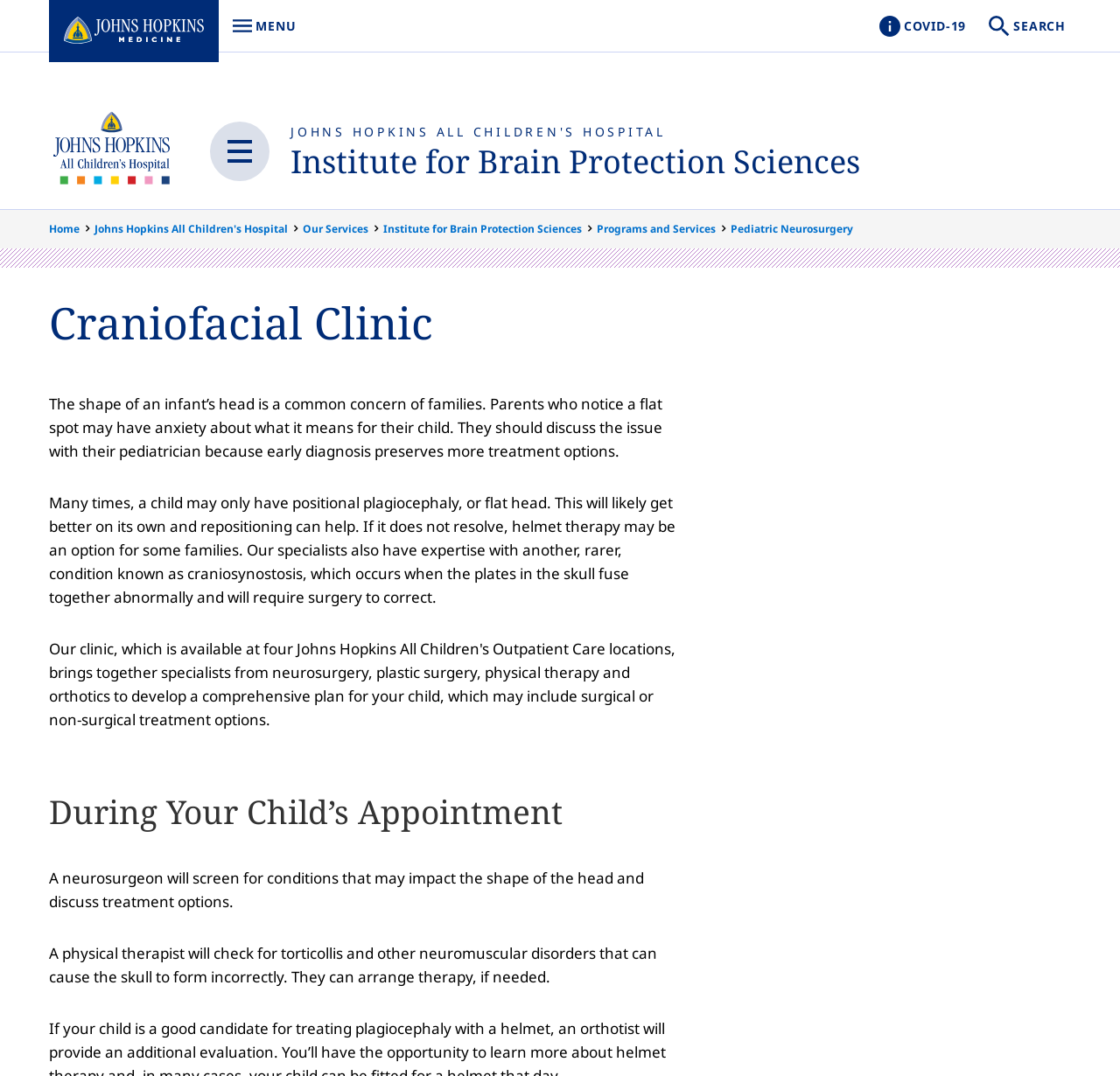Please determine the bounding box coordinates of the element's region to click in order to carry out the following instruction: "Read poem". The coordinates should be four float numbers between 0 and 1, i.e., [left, top, right, bottom].

None